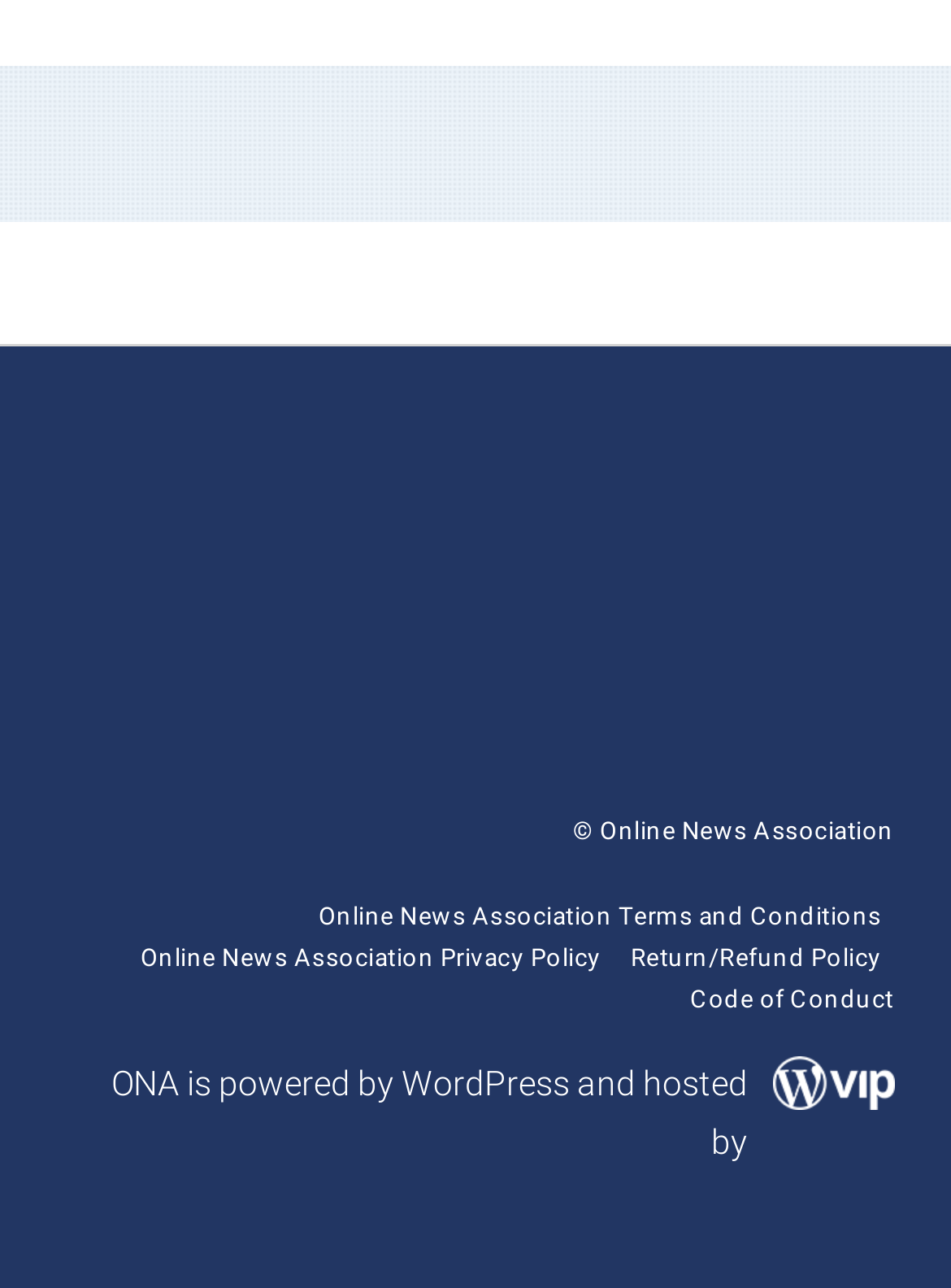What is the platform that powers ONA?
Using the screenshot, give a one-word or short phrase answer.

WordPress